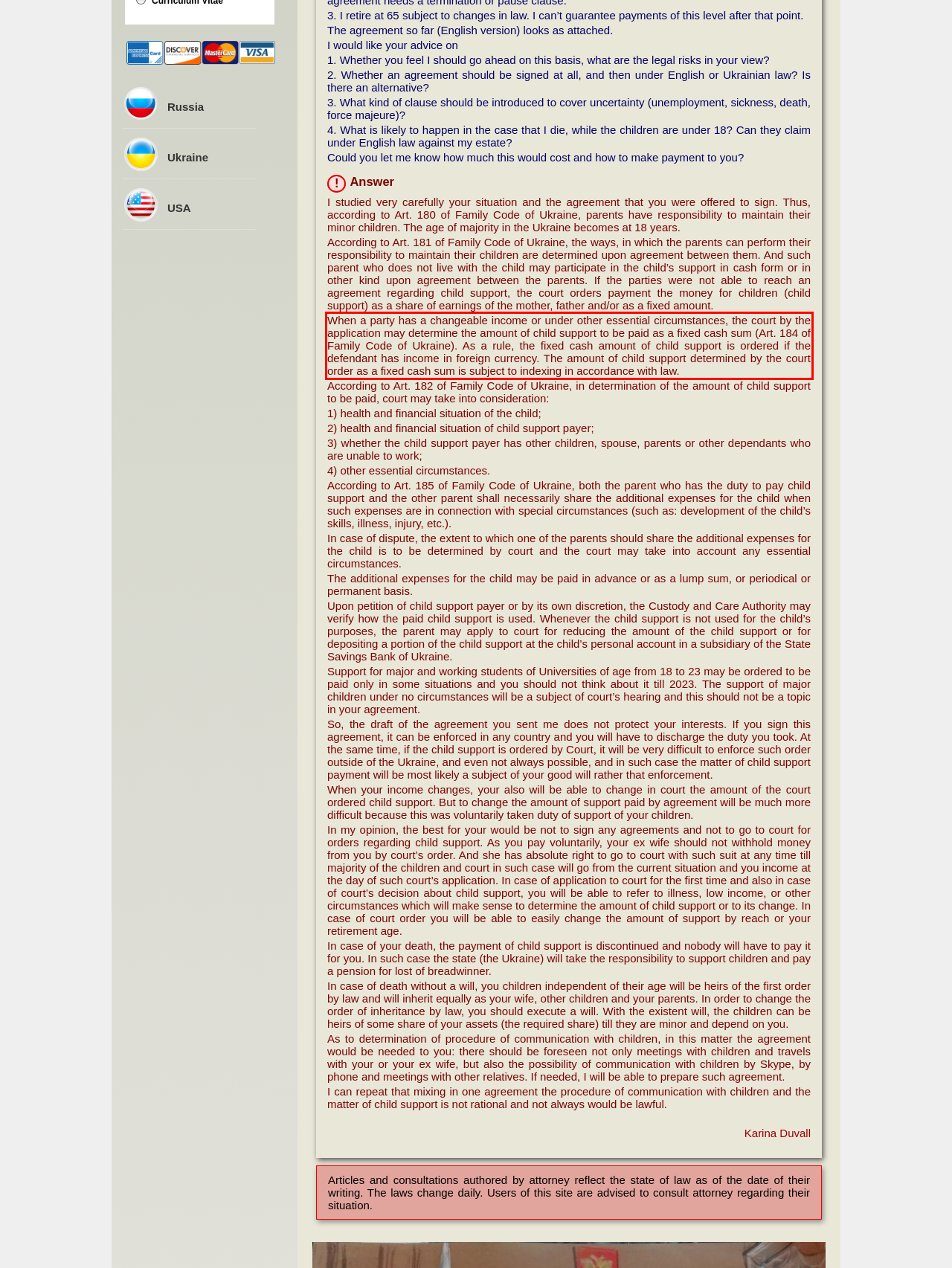Analyze the screenshot of the webpage that features a red bounding box and recognize the text content enclosed within this red bounding box.

When a party has a changeable income or under other essential circumstances, the court by the application may determine the amount of child support to be paid as a fixed cash sum (Art. 184 of Family Code of Ukraine). As a rule, the fixed cash amount of child support is ordered if the defendant has income in foreign currency. The amount of child support determined by the court order as a fixed cash sum is subject to indexing in accordance with law.